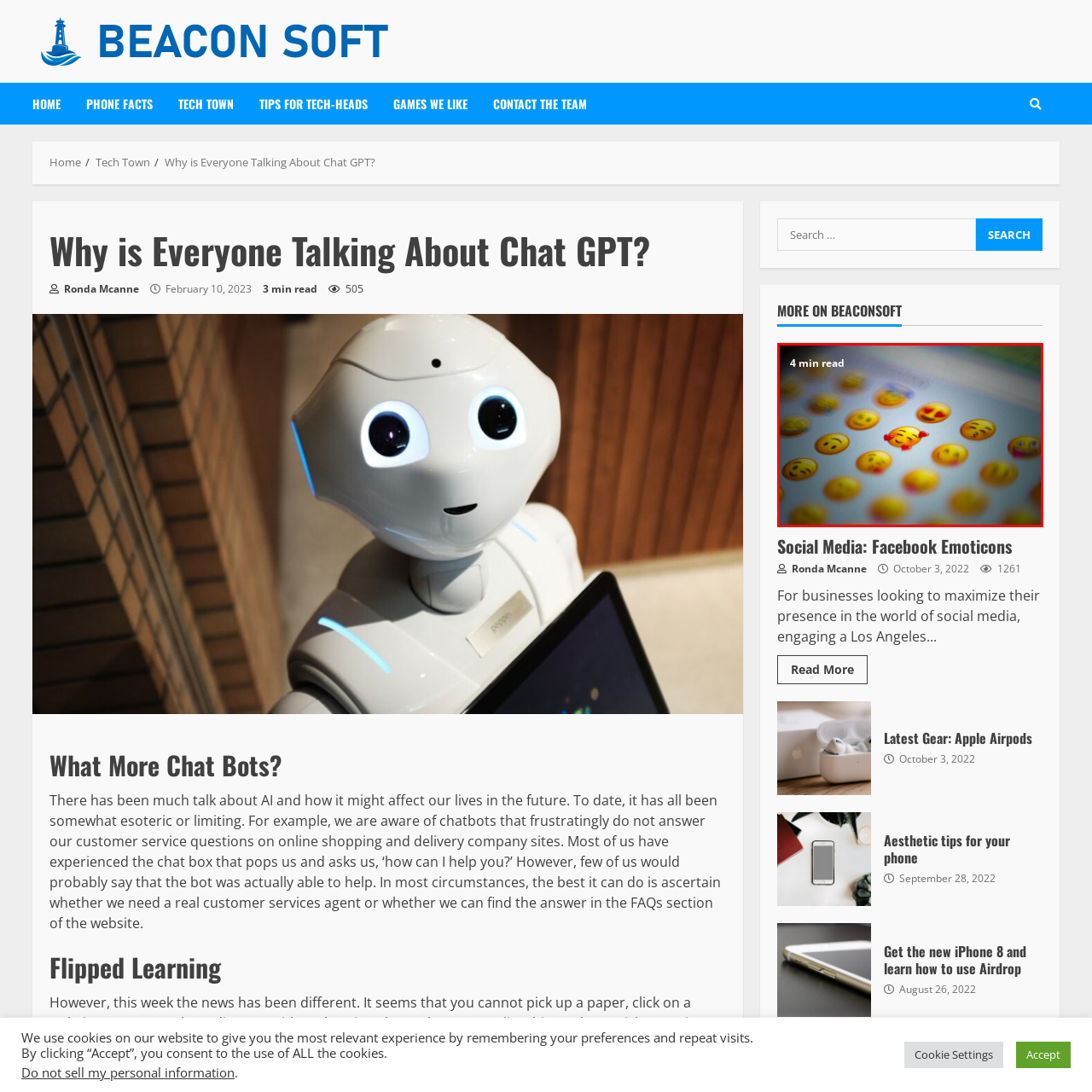Look closely at the image within the red bounding box, What is the estimated time to read the associated article? Respond with a single word or short phrase.

4 minutes